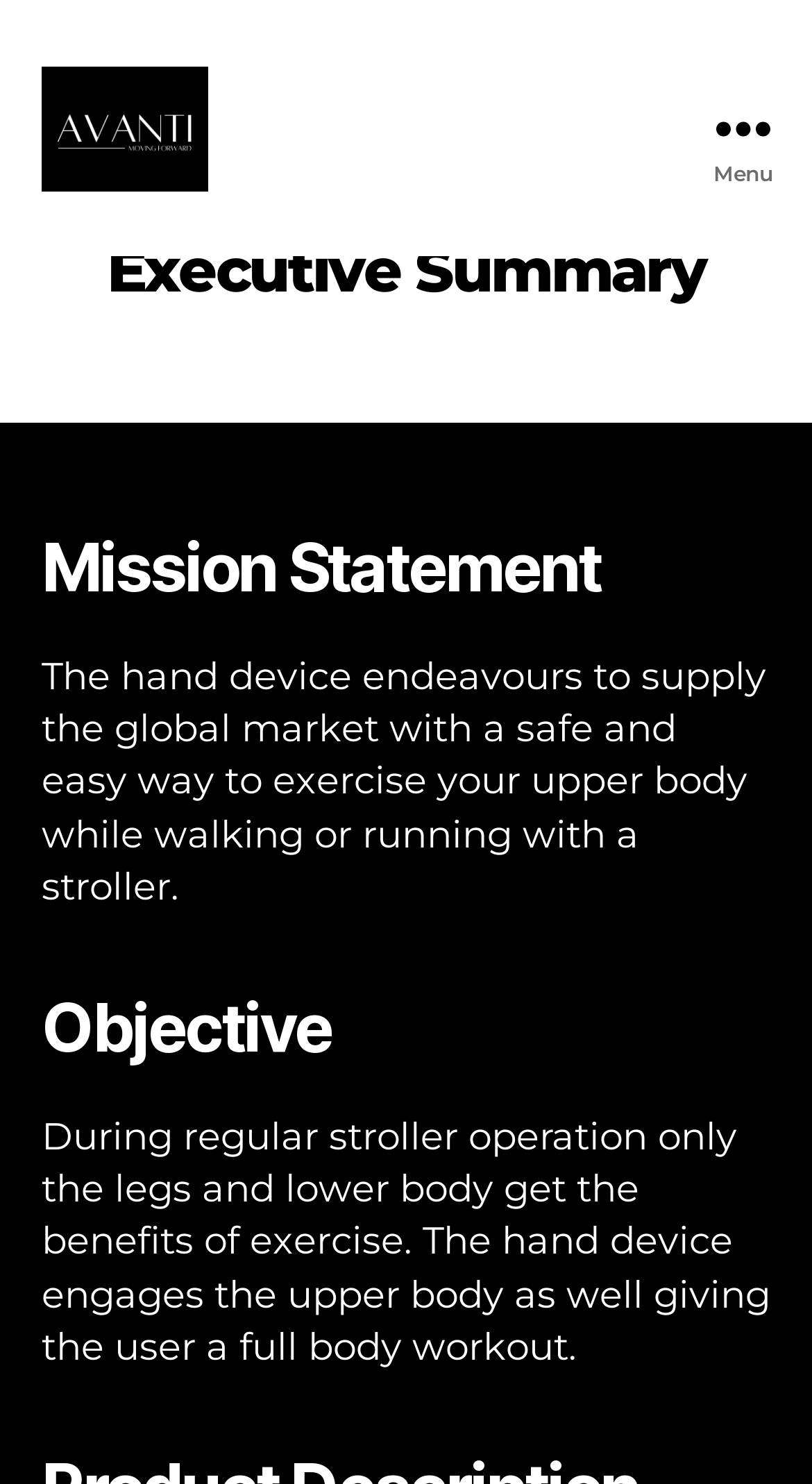How many sections are there in the executive summary?
Provide a thorough and detailed answer to the question.

There are three sections in the executive summary, which are 'Mission Statement', 'Objective', and a section describing the hand device, as indicated by the headings and text on the page.